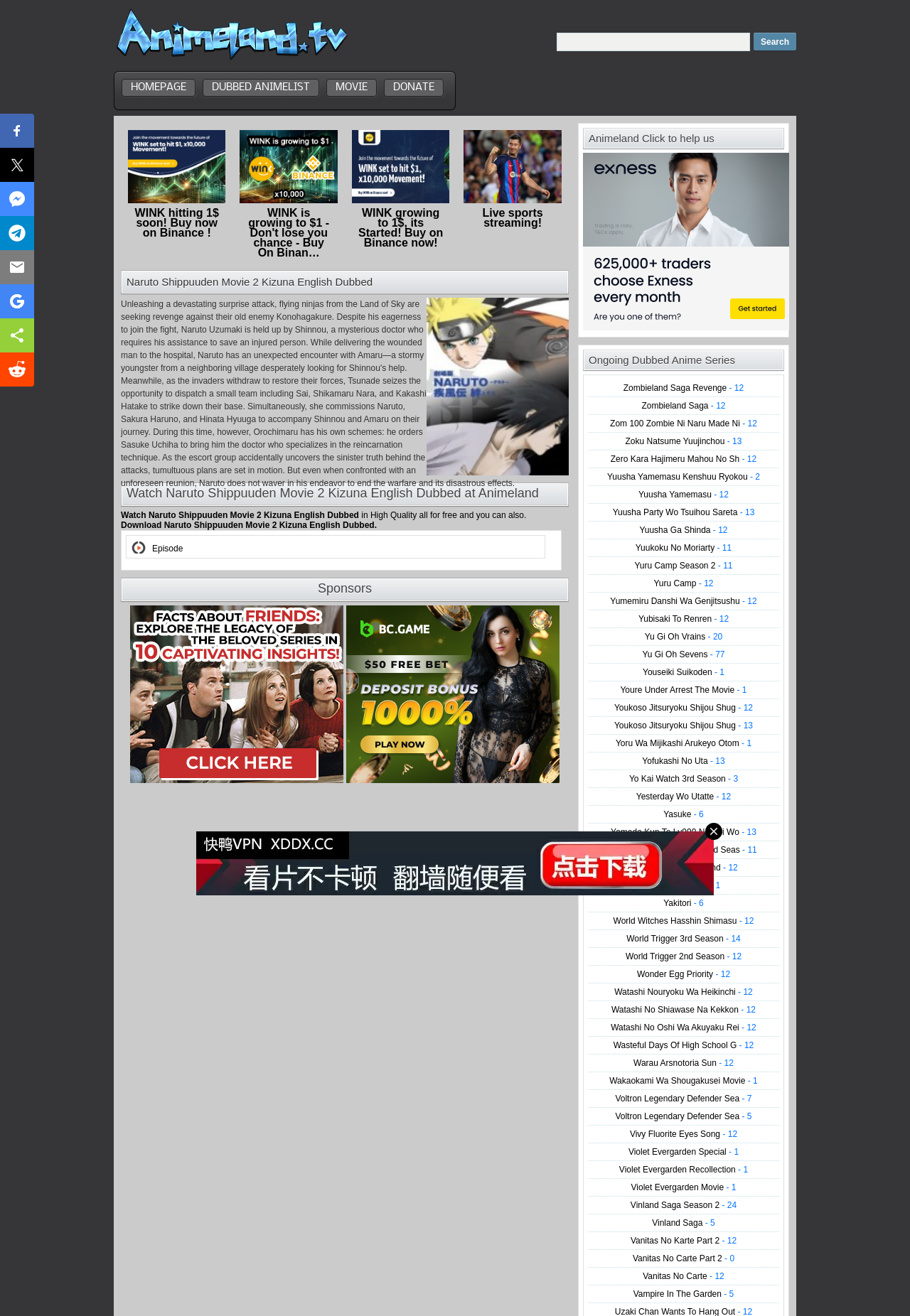What is the name of the website?
Please give a detailed and elaborate answer to the question based on the image.

The webpage has a heading 'Animeland' and a link with the same text, which indicates that the name of the website is Animeland.